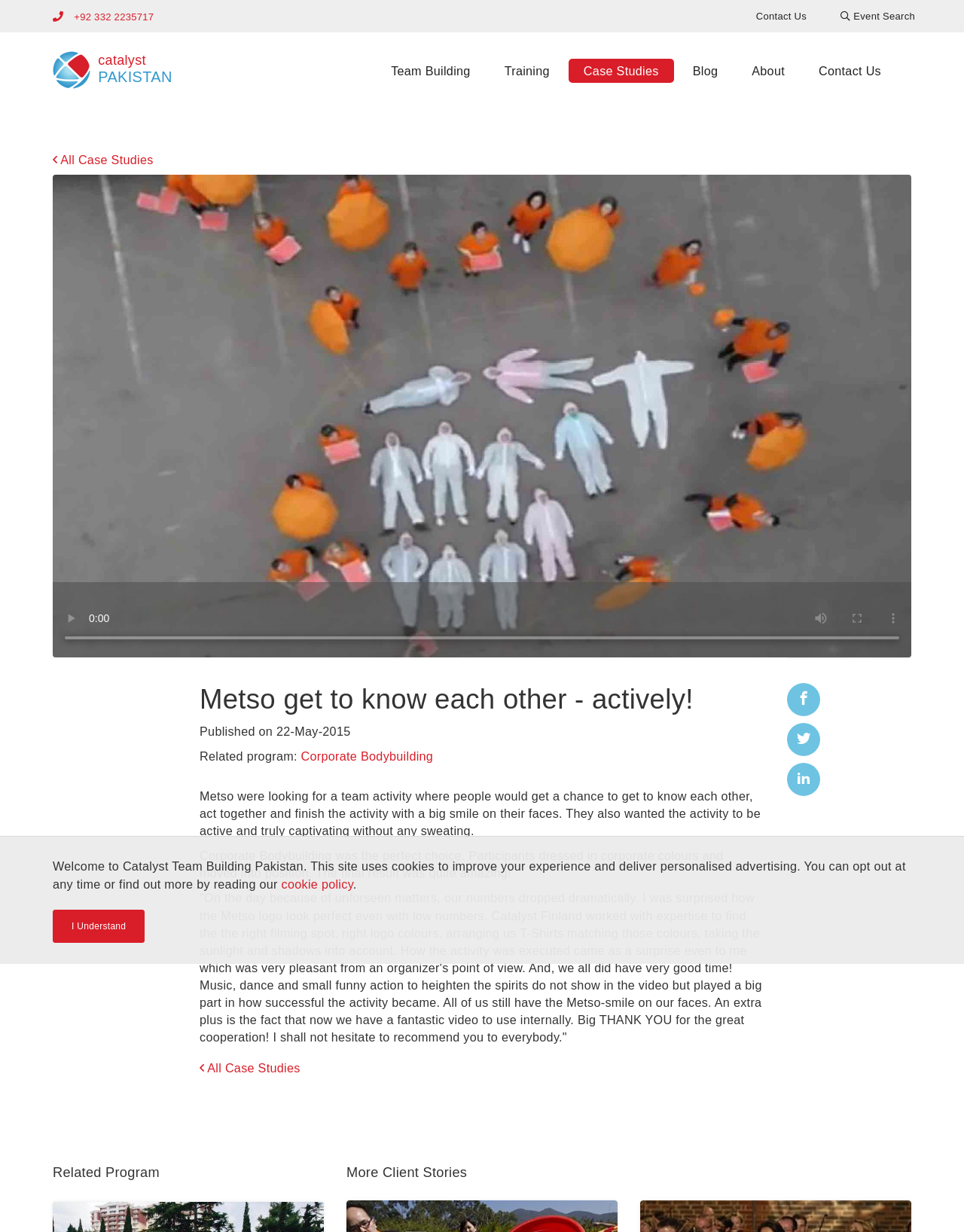Determine the bounding box for the HTML element described here: "Contact Us". The coordinates should be given as [left, top, right, bottom] with each number being a float between 0 and 1.

[0.834, 0.048, 0.93, 0.067]